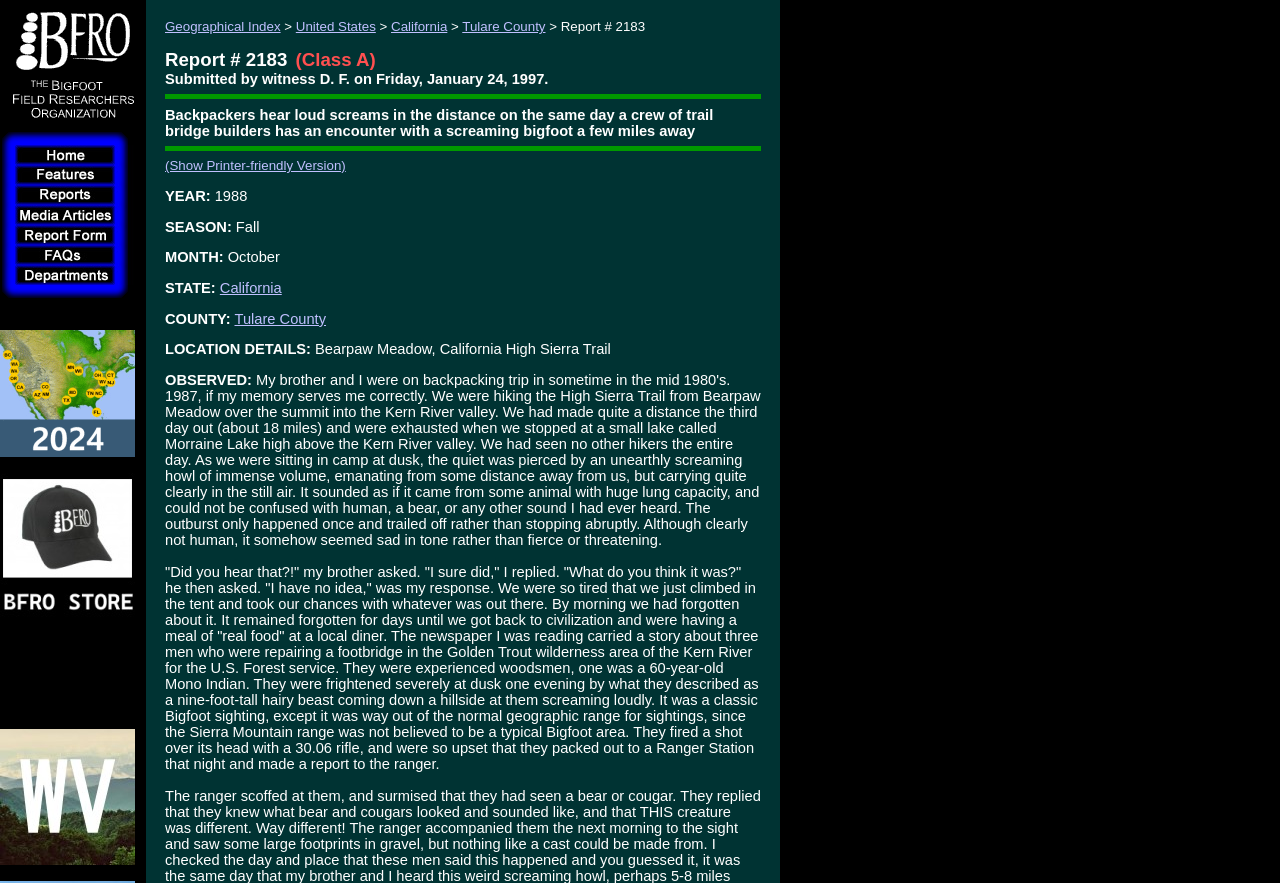Please find the bounding box coordinates of the element that needs to be clicked to perform the following instruction: "Go to Geographical Index". The bounding box coordinates should be four float numbers between 0 and 1, represented as [left, top, right, bottom].

[0.129, 0.022, 0.219, 0.039]